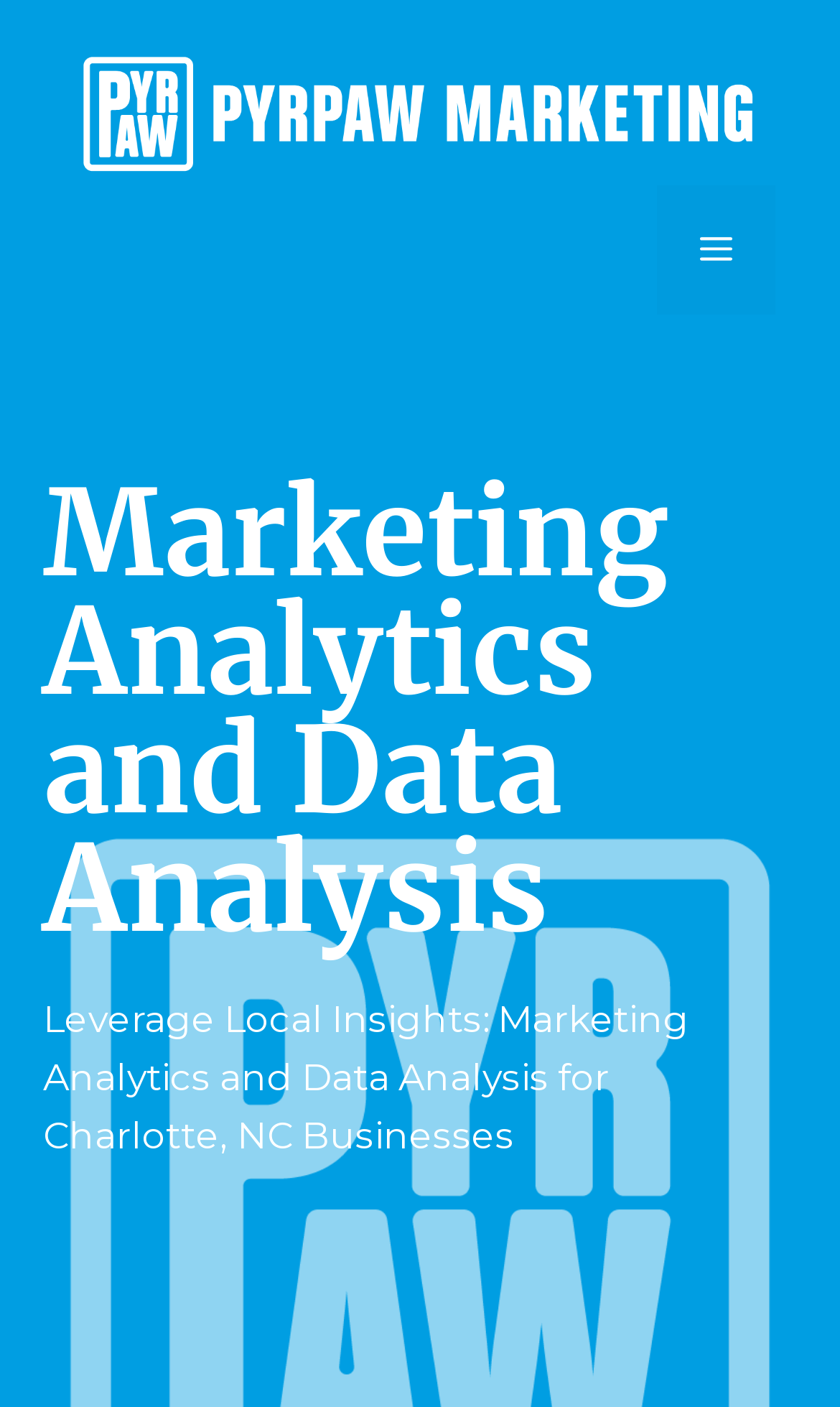Explain the contents of the webpage comprehensively.

The webpage is about Pyrpaw Marketing, a company that offers Marketing Analytics and Data Analysis services. At the top of the page, there is a banner that spans the entire width, containing a link to the company's name, accompanied by an image of the company's logo. To the right of the banner, there is a mobile toggle navigation button labeled "Menu".

Below the banner, there is a prominent heading that reads "Marketing Analytics and Data Analysis", which is centered on the page. Underneath the heading, there is a paragraph of text that summarizes the company's services, specifically highlighting their focus on providing local insights for Charlotte, NC businesses.